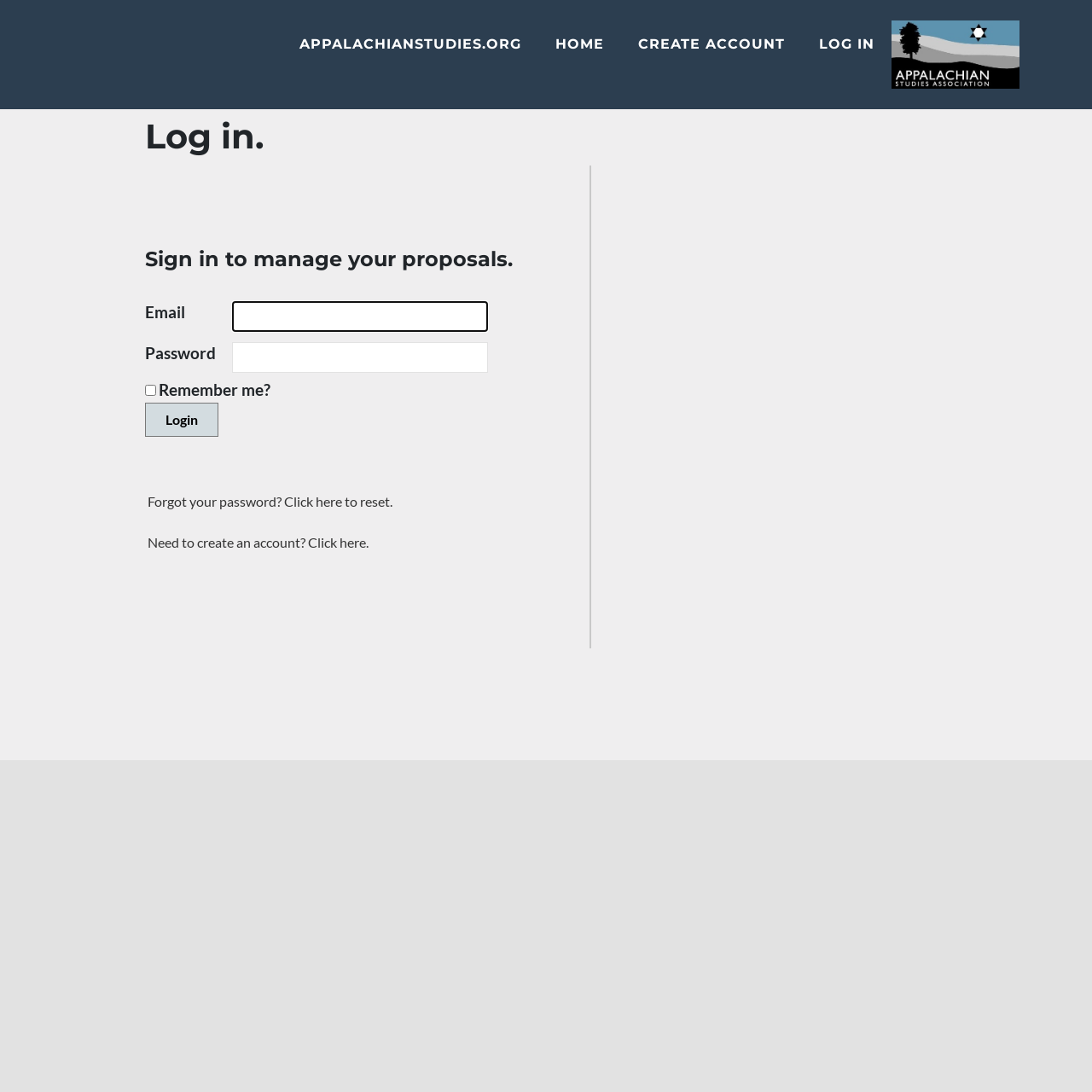Return the bounding box coordinates of the UI element that corresponds to this description: "Log in". The coordinates must be given as four float numbers in the range of 0 and 1, [left, top, right, bottom].

[0.738, 0.019, 0.813, 0.062]